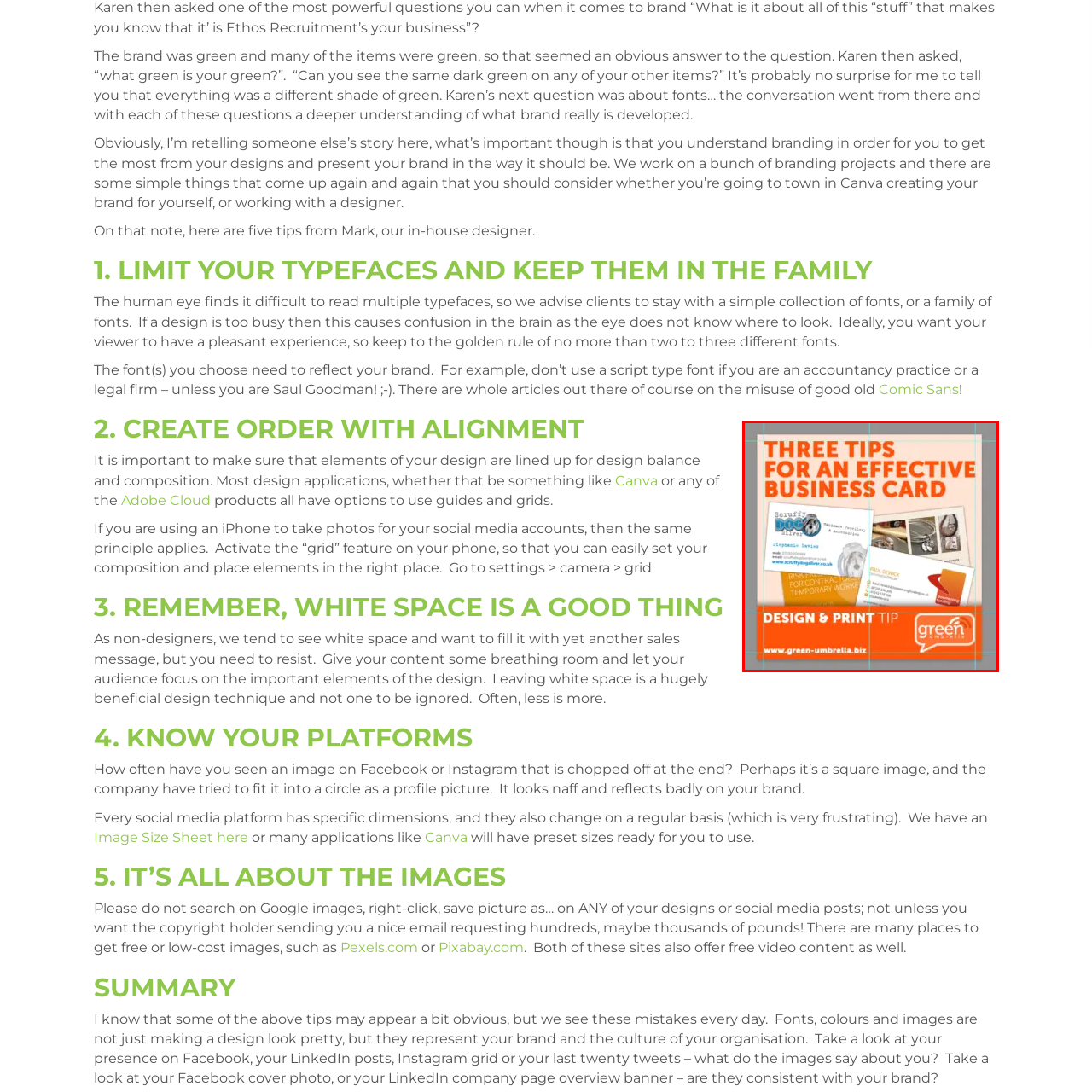Focus on the image marked by the red bounding box and offer an in-depth answer to the subsequent question based on the visual content: What is the name of the company promoting their design and print services?

At the bottom of the image, the logo for 'Green Umbrella' is featured, accompanied by their website link, promoting their design and print services.